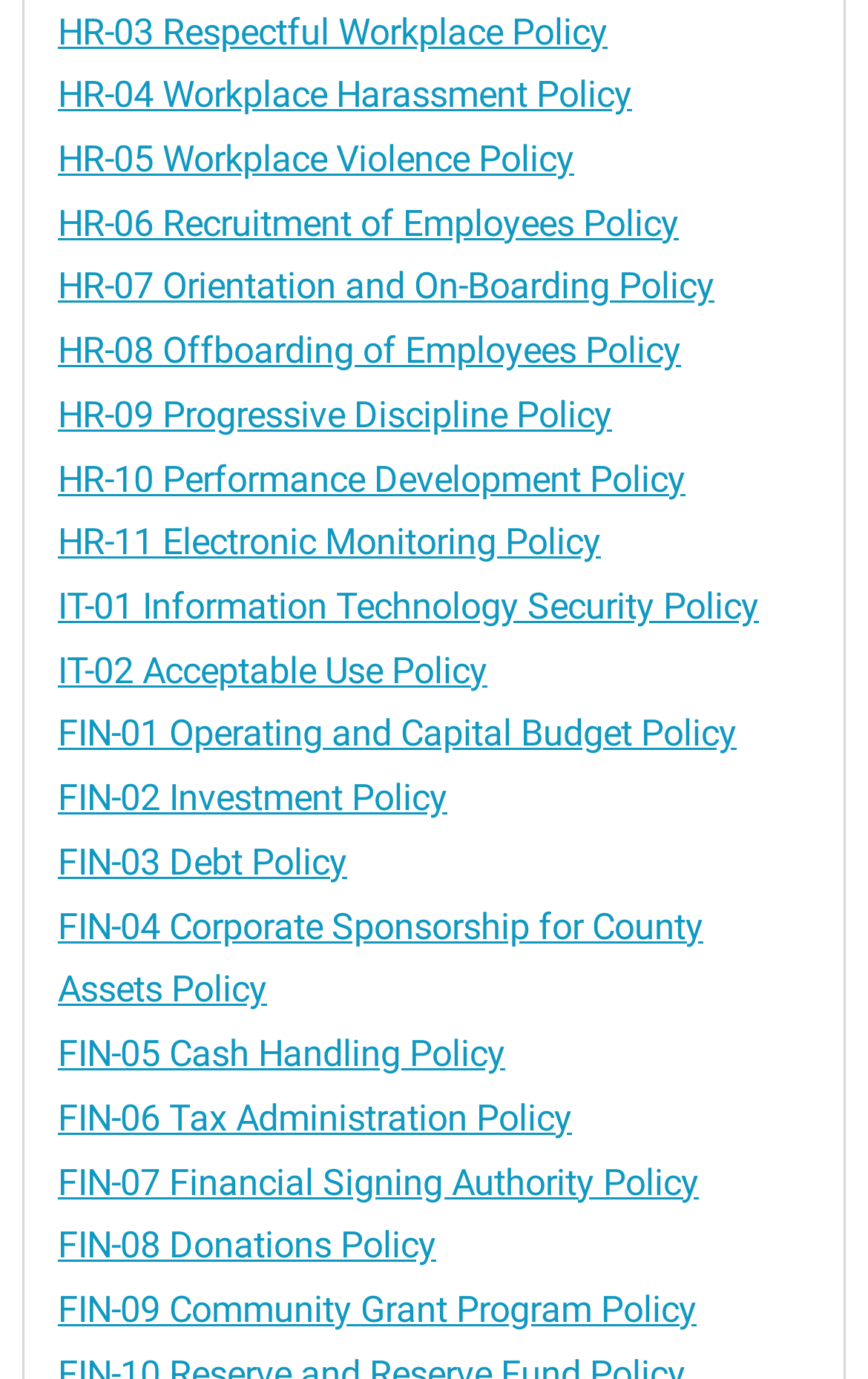Use a single word or phrase to answer the question: What is the first policy listed?

HR-03 Respectful Workplace Policy